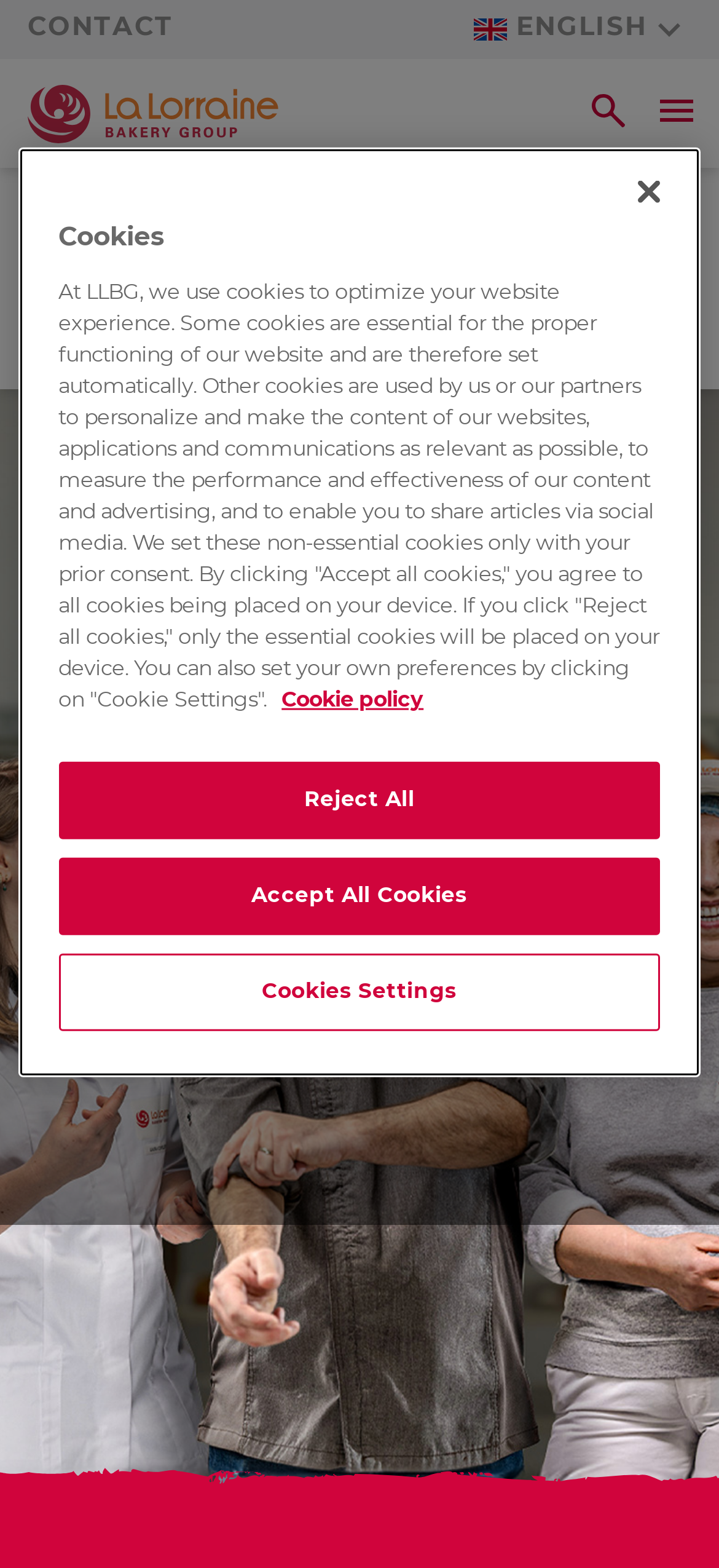Determine the bounding box coordinates for the clickable element to execute this instruction: "Open the menu". Provide the coordinates as four float numbers between 0 and 1, i.e., [left, top, right, bottom].

[0.882, 0.047, 1.0, 0.094]